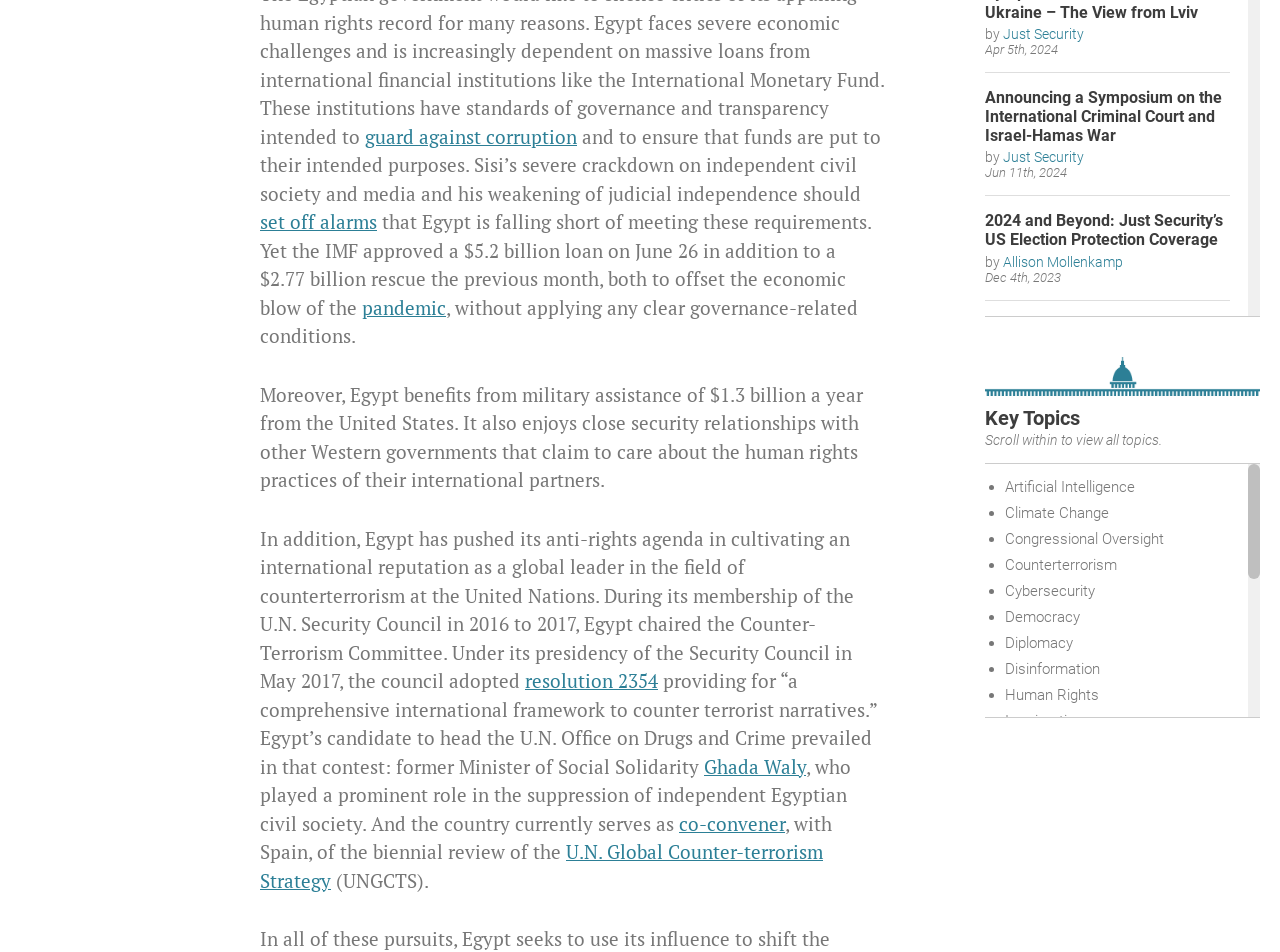Given the description of the UI element: "guard against corruption", predict the bounding box coordinates in the form of [left, top, right, bottom], with each value being a float between 0 and 1.

[0.285, 0.13, 0.451, 0.156]